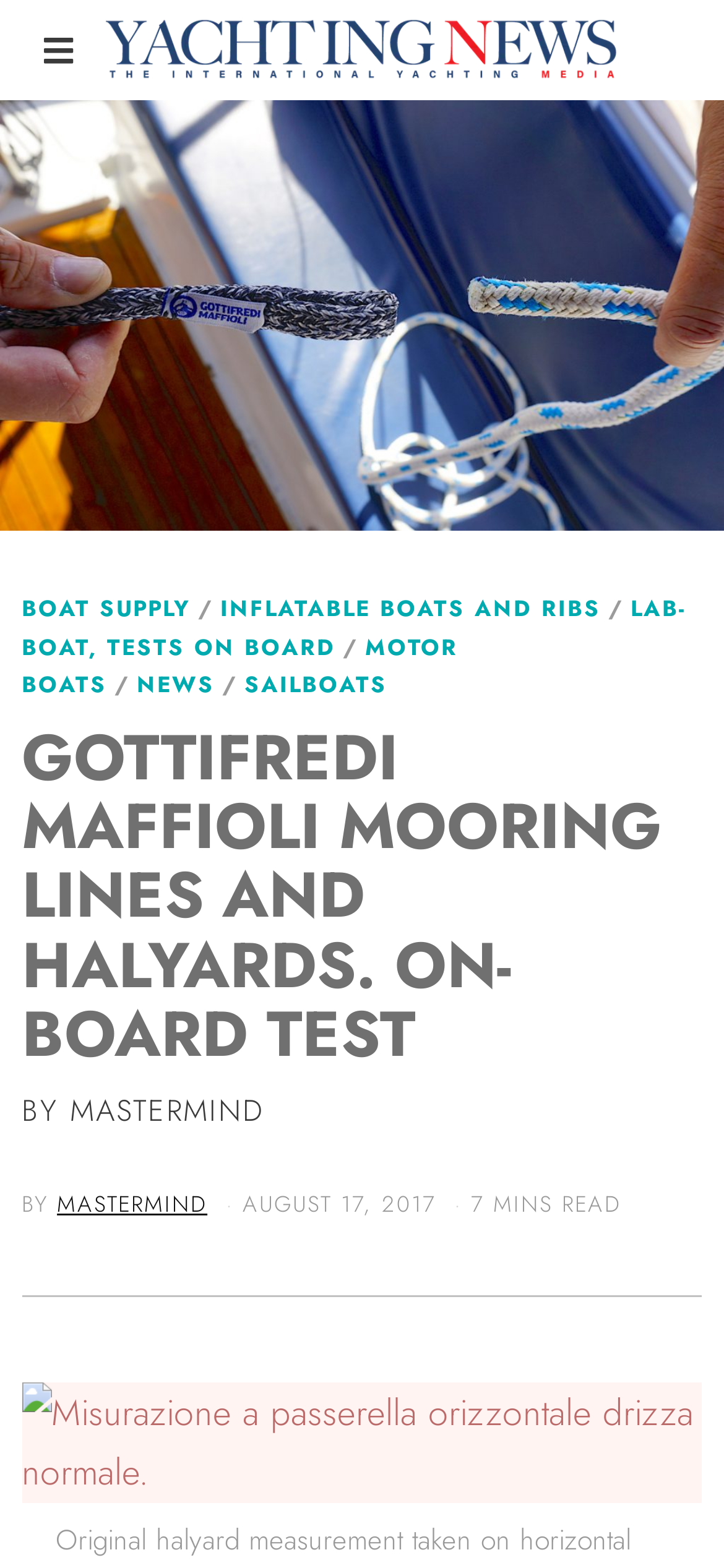Given the element description, predict the bounding box coordinates in the format (top-left x, top-left y, bottom-right x, bottom-right y). Make sure all values are between 0 and 1. Here is the element description: INFLATABLE BOATS AND RIBS

[0.304, 0.378, 0.83, 0.402]